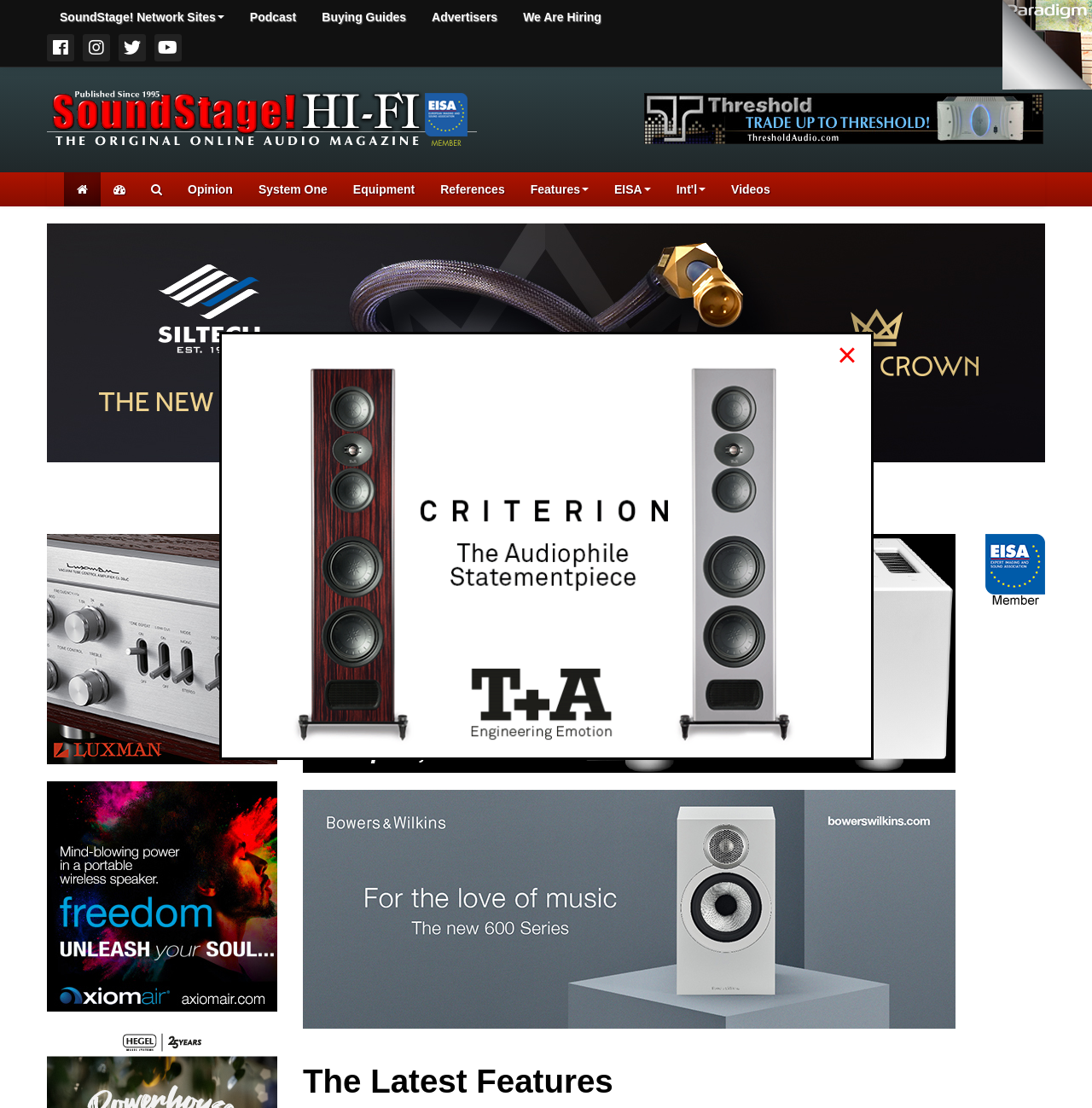Generate a thorough caption that explains the contents of the webpage.

The webpage is a hi-fi audio equipment review website, specifically featuring an article about Paradigm Inspiration Grilles. At the top, there are several links to other sections of the website, including Network Sites, Podcast, Buying Guides, Advertisers, and We Are Hiring. Below these links, there is a table with several social media icons and a search bar.

On the left side, there is a vertical menu with links to various categories, including Opinion, System One, Equipment, References, Features, EISA, Int'l, and Videos. Below this menu, there is a large image of a Siltech Master Crown product, accompanied by a link to the product page.

In the main content area, there is a heading that reads "See all of our videos in one spot", followed by a link to a video page. Below this, there are several links to other articles or product pages, each accompanied by an image. These links are organized into two columns and include brands such as Luxman America, Axiom, EMM Labs, and Bowers & Wilkins.

At the bottom of the page, there is a heading that reads "The Latest Features", followed by a list of links to recent articles or product reviews. On the right side, there is a complementary section with a link to EISA, accompanied by an image.

There is also a dialog box that can be opened, which contains a link to an article about T+A R Criterion S, accompanied by a large image. The dialog box has a close button at the top right corner.